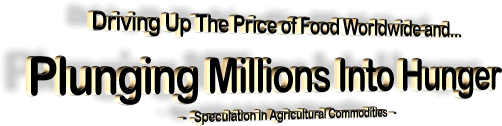What is the humanitarian impact of the issue?
Analyze the image and deliver a detailed answer to the question.

The image suggests that the issue of rising food costs is not only an economic problem but also a deeply humanitarian one, affecting millions of people across the globe, implying that the crisis has far-reaching consequences for individuals and communities worldwide.